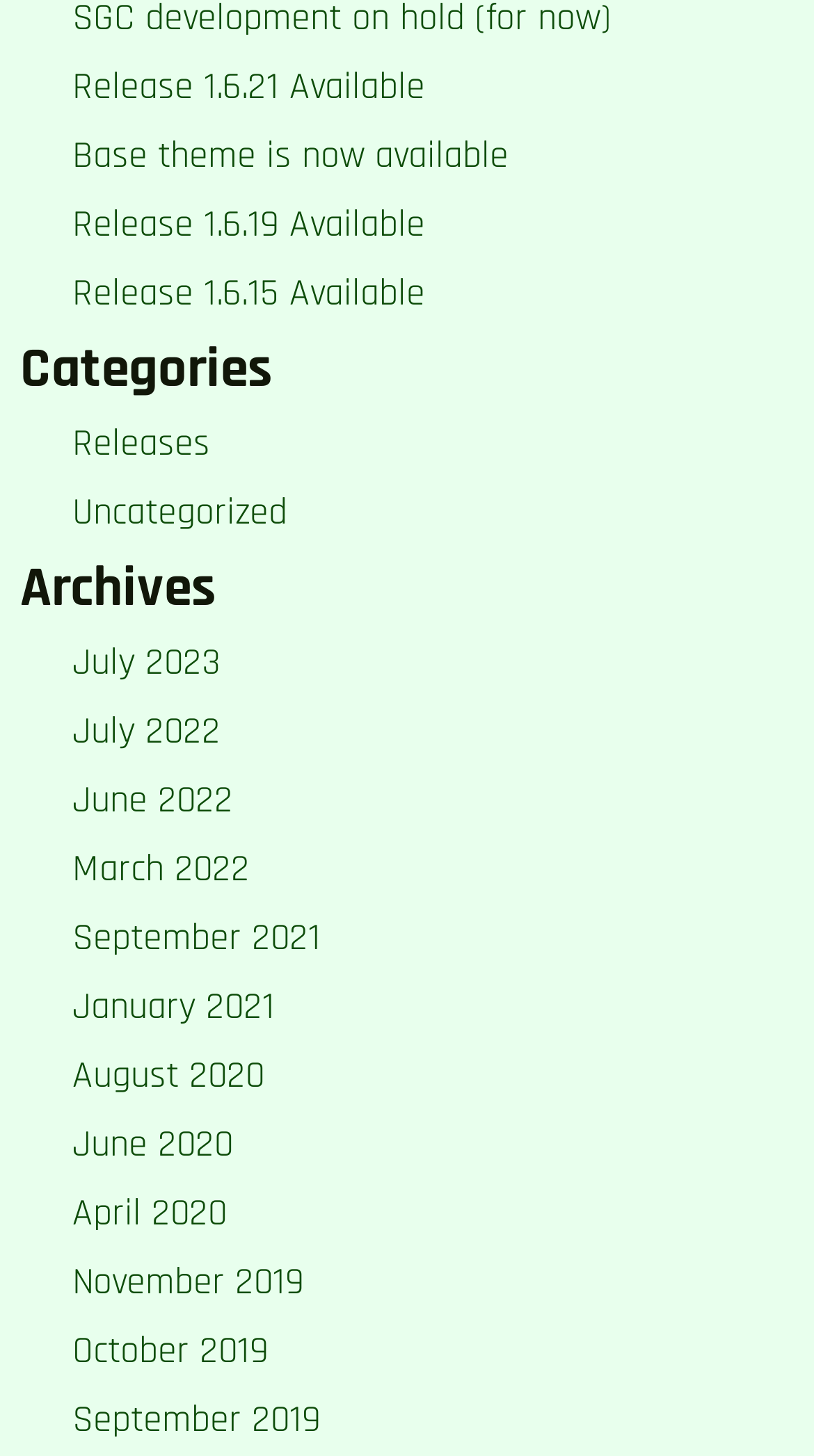Specify the bounding box coordinates of the region I need to click to perform the following instruction: "Browse categories". The coordinates must be four float numbers in the range of 0 to 1, i.e., [left, top, right, bottom].

[0.025, 0.229, 0.975, 0.278]